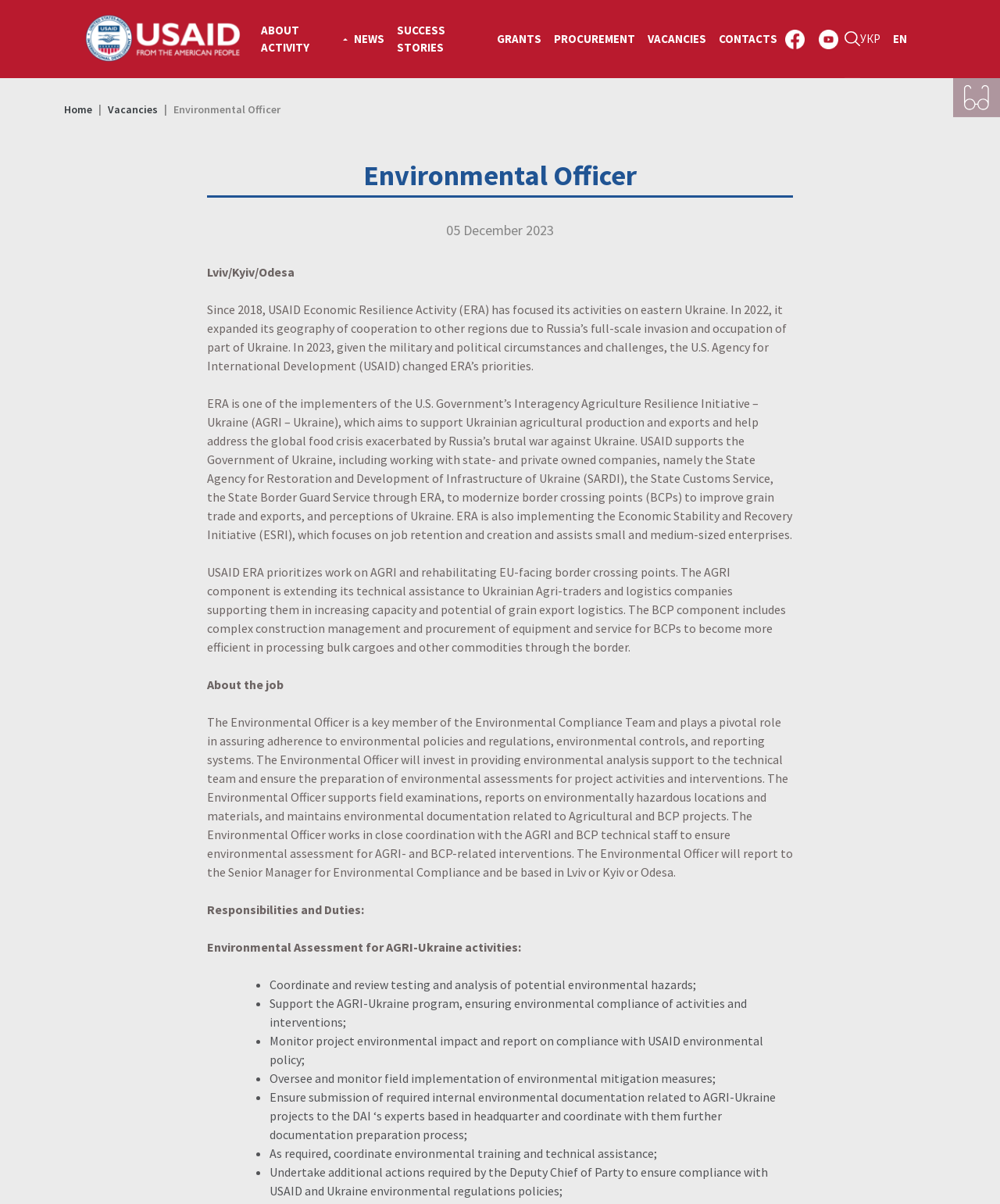What is the purpose of the Environmental Officer?
Refer to the screenshot and answer in one word or phrase.

Assure environmental policies and regulations